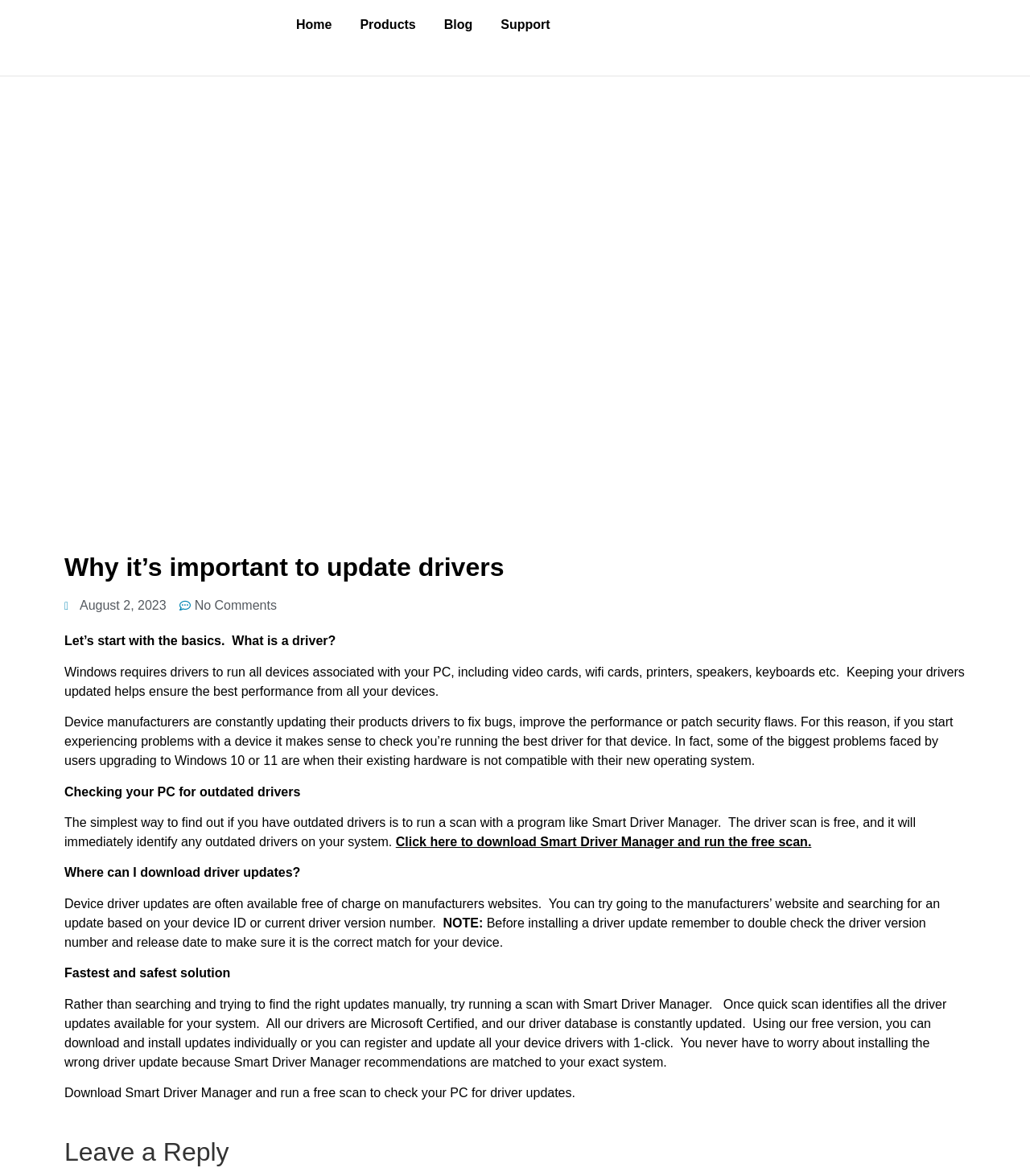Give a detailed account of the webpage's layout and content.

The webpage is about the importance of updating drivers on a Windows PC. At the top, there are several links to other pages, including "Privacy Policy", "Home", "Products", "Blog", and "Support". Below these links, there is a heading that reads "Why it’s important to update drivers". 

To the right of the heading, there are two links: "August 2, 2023" and "No Comments". The main content of the page starts with a paragraph that explains what a driver is and why it's essential to keep them updated. This is followed by several paragraphs that discuss the importance of updating drivers, how to check for outdated drivers, and where to download driver updates.

There are two calls-to-action on the page, both of which encourage the user to download Smart Driver Manager to scan for and update outdated drivers. The first call-to-action is located near the middle of the page, and the second is at the bottom. 

The page also has a section with a heading "Leave a Reply" at the very bottom, suggesting that users can leave comments or feedback.